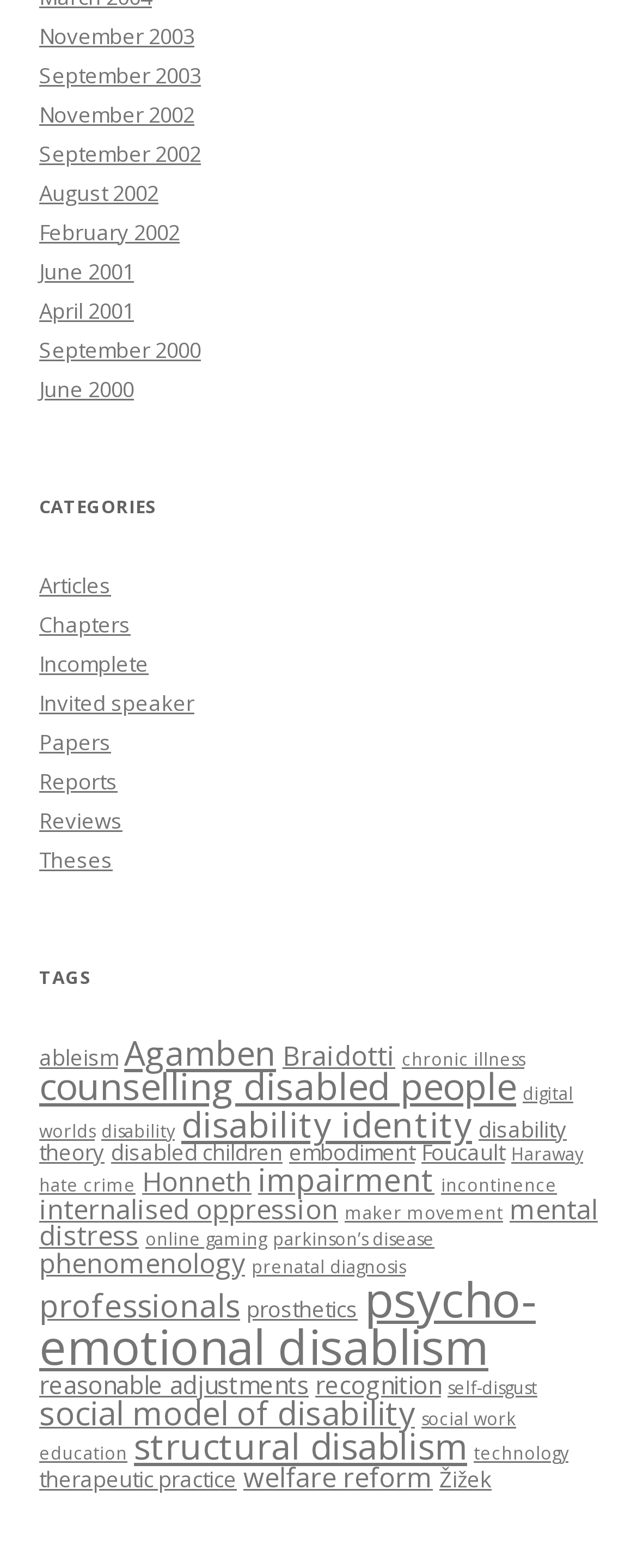What is the earliest year listed on the webpage?
From the image, respond with a single word or phrase.

2000